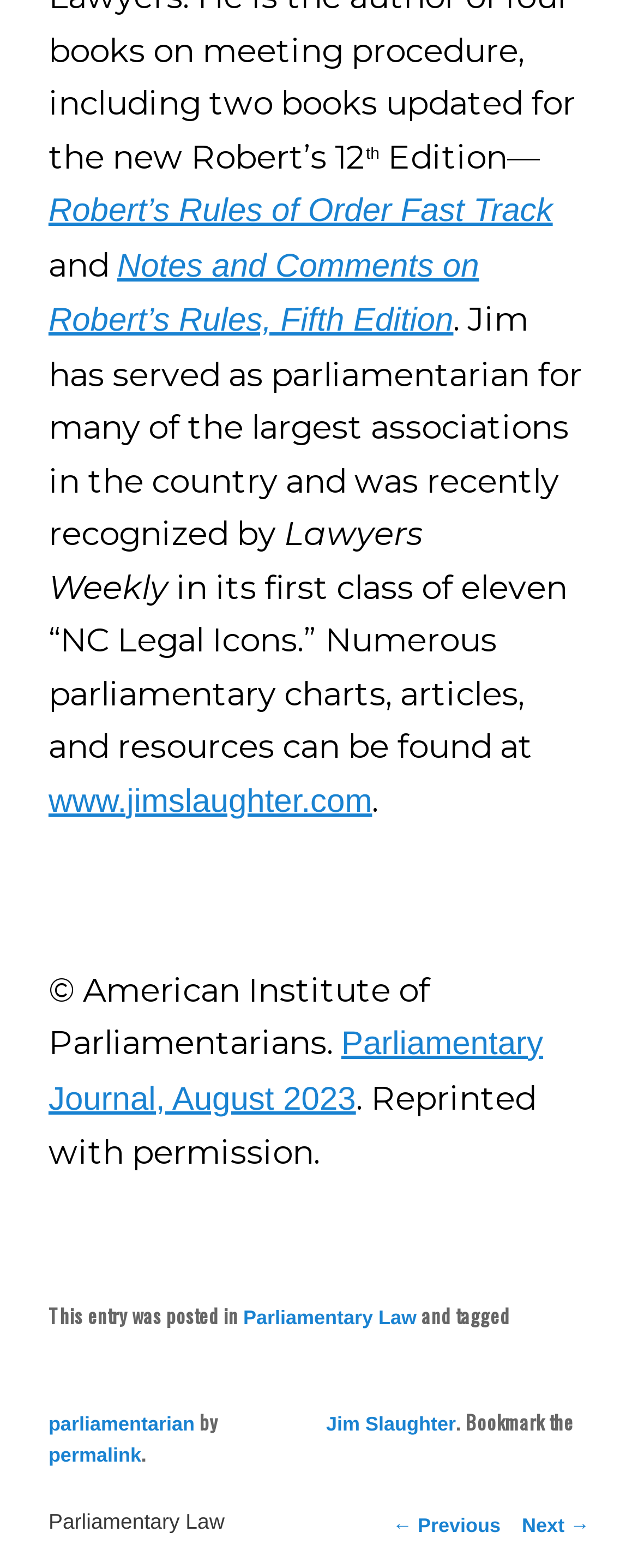Provide your answer to the question using just one word or phrase: What is the name of the publication that recognized Jim Slaughter?

Lawyers Weekly